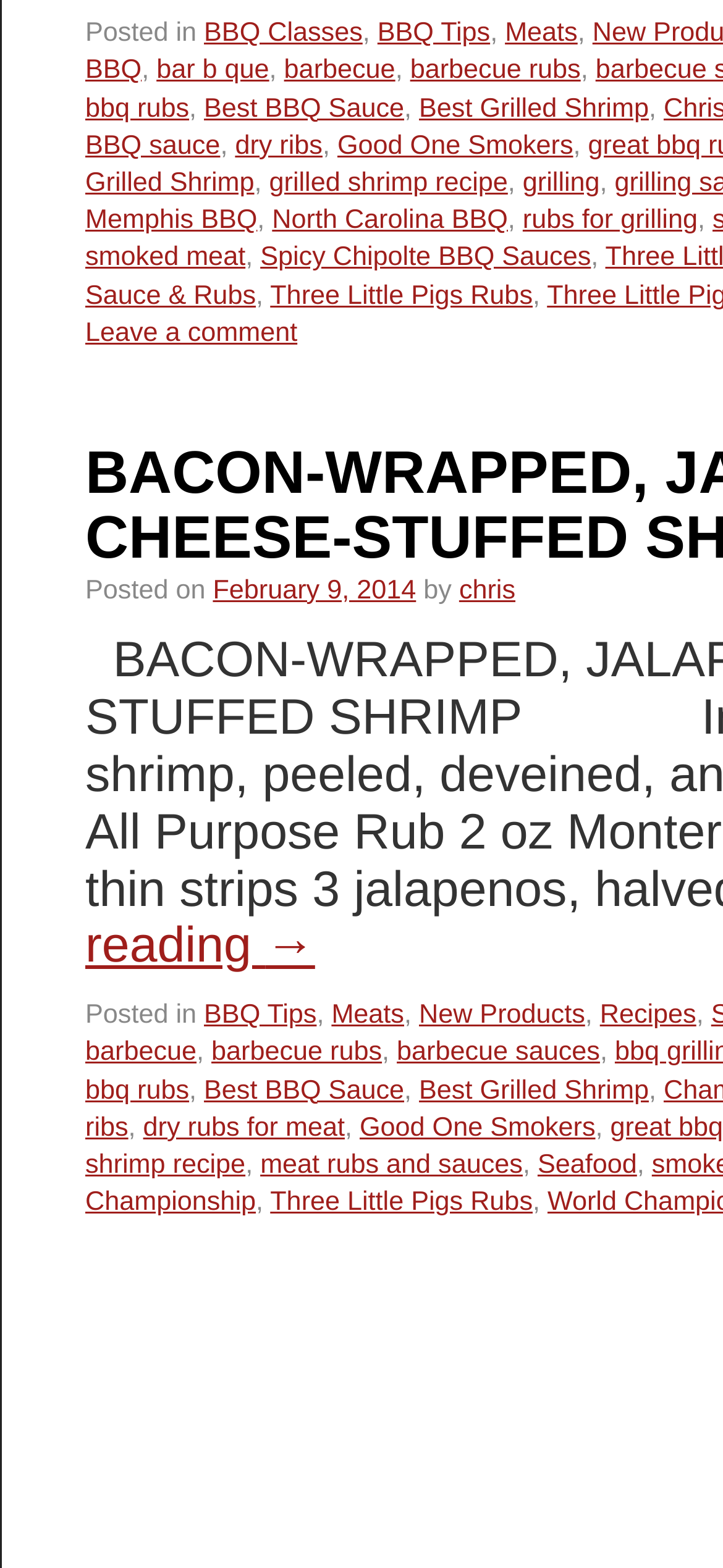Pinpoint the bounding box coordinates of the element that must be clicked to accomplish the following instruction: "Visit the page about Best BBQ Sauce". The coordinates should be in the format of four float numbers between 0 and 1, i.e., [left, top, right, bottom].

[0.282, 0.06, 0.559, 0.079]